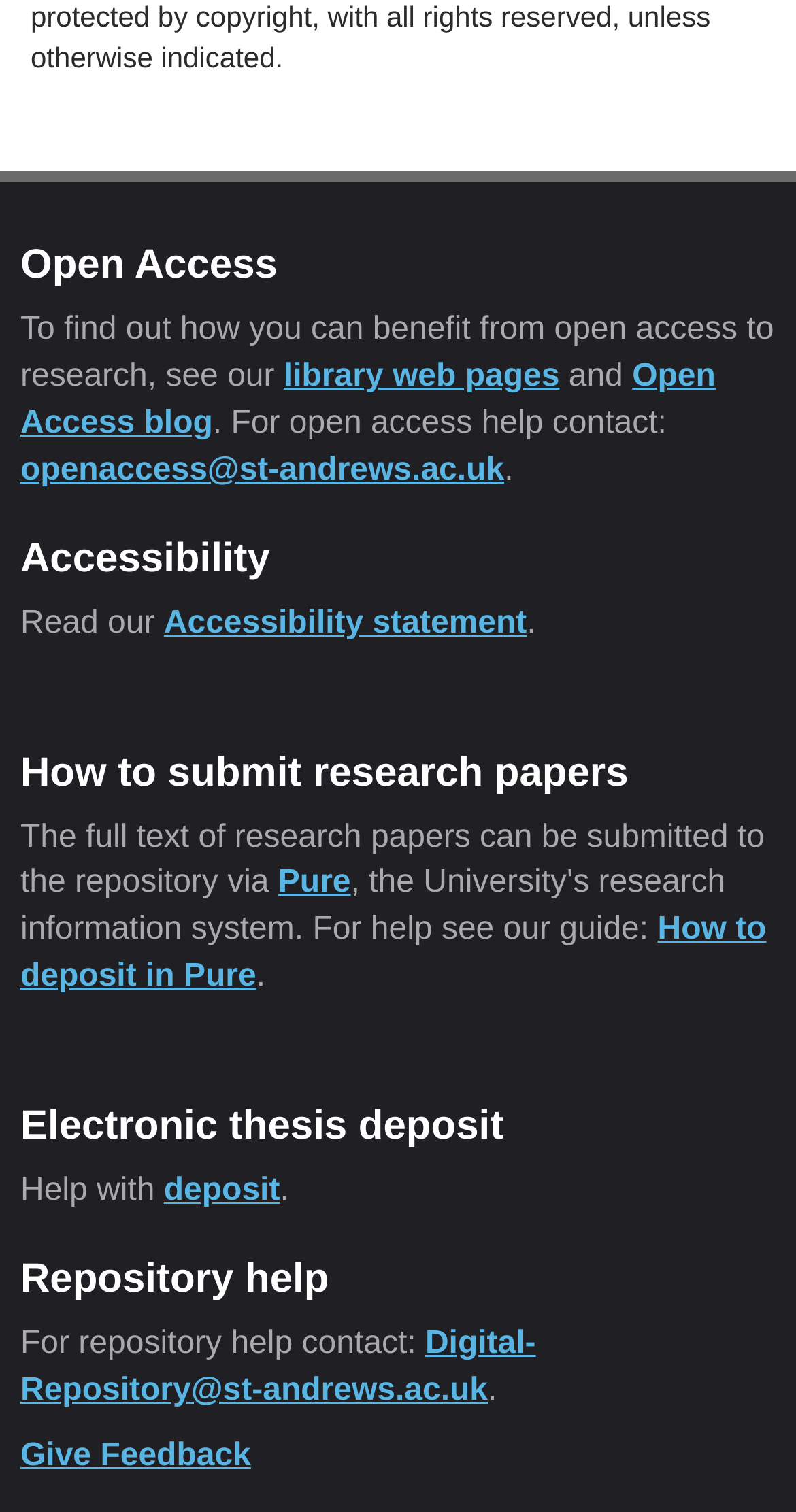Refer to the element description Open Access blog and identify the corresponding bounding box in the screenshot. Format the coordinates as (top-left x, top-left y, bottom-right x, bottom-right y) with values in the range of 0 to 1.

[0.026, 0.238, 0.899, 0.291]